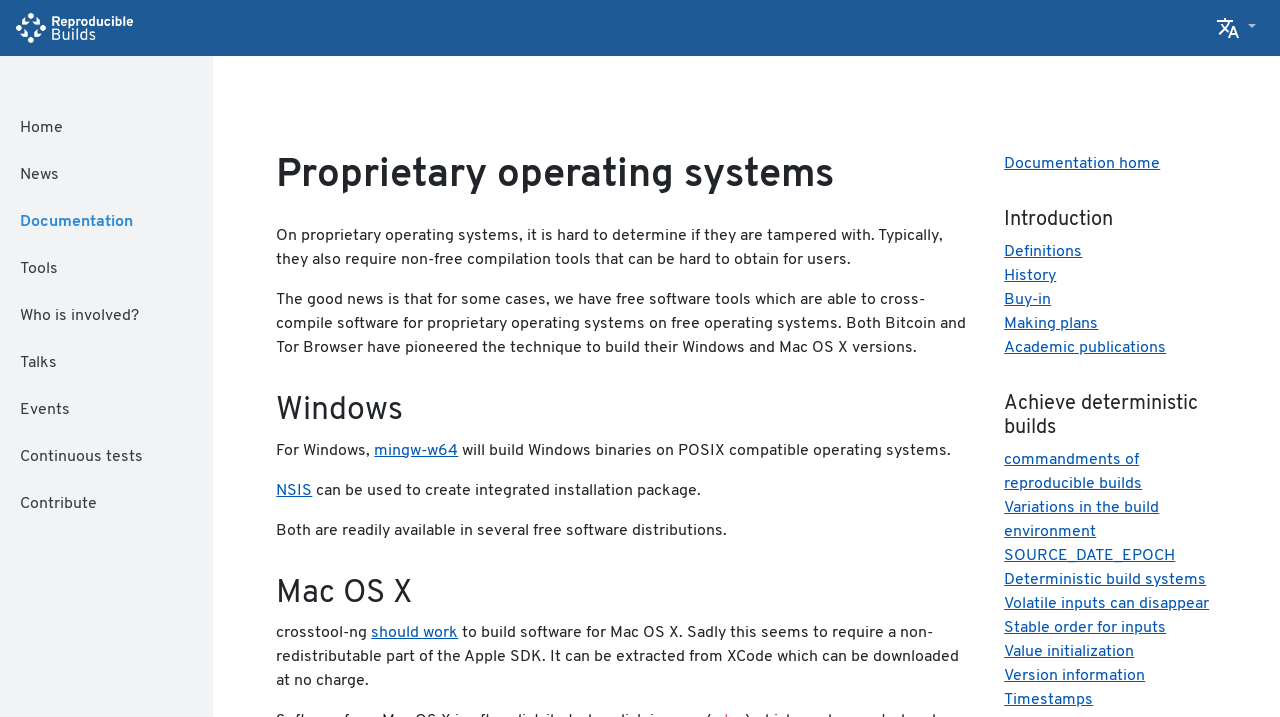Highlight the bounding box coordinates of the element you need to click to perform the following instruction: "Click the 'Documentation' link."

[0.016, 0.299, 0.104, 0.321]